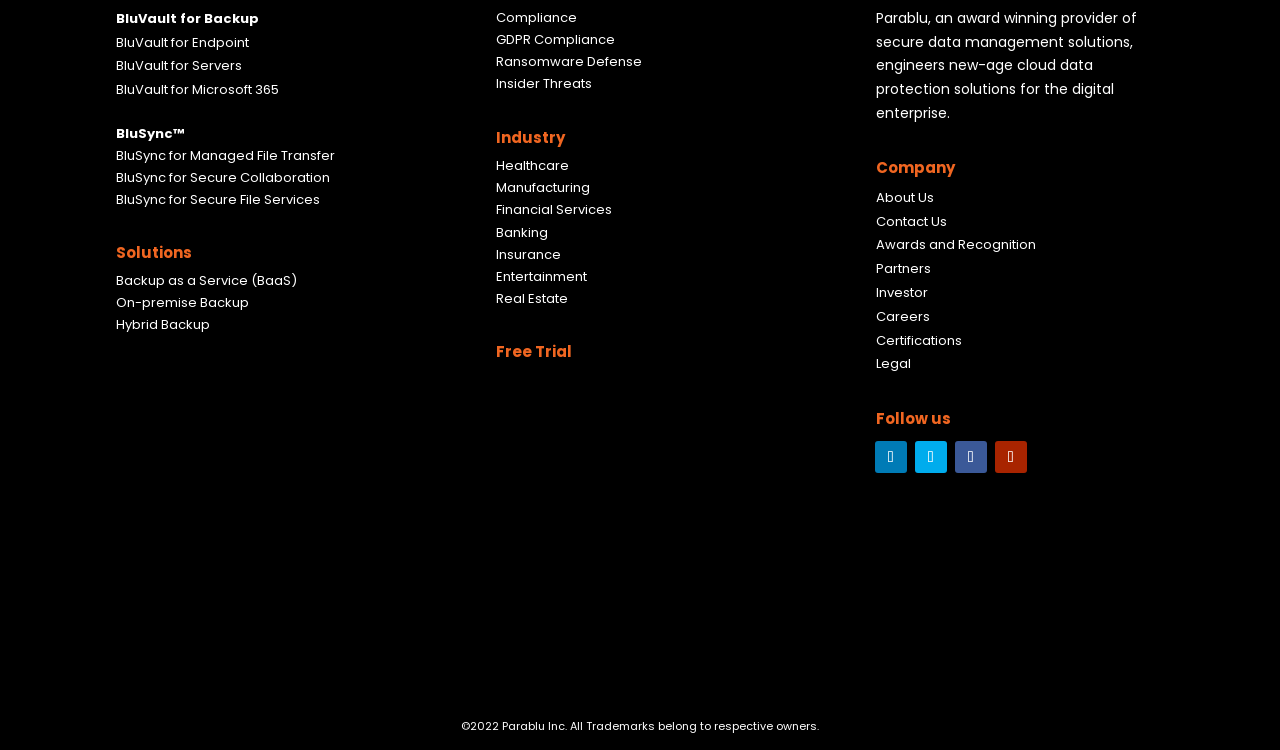Respond with a single word or phrase to the following question:
How many social media links are there?

4